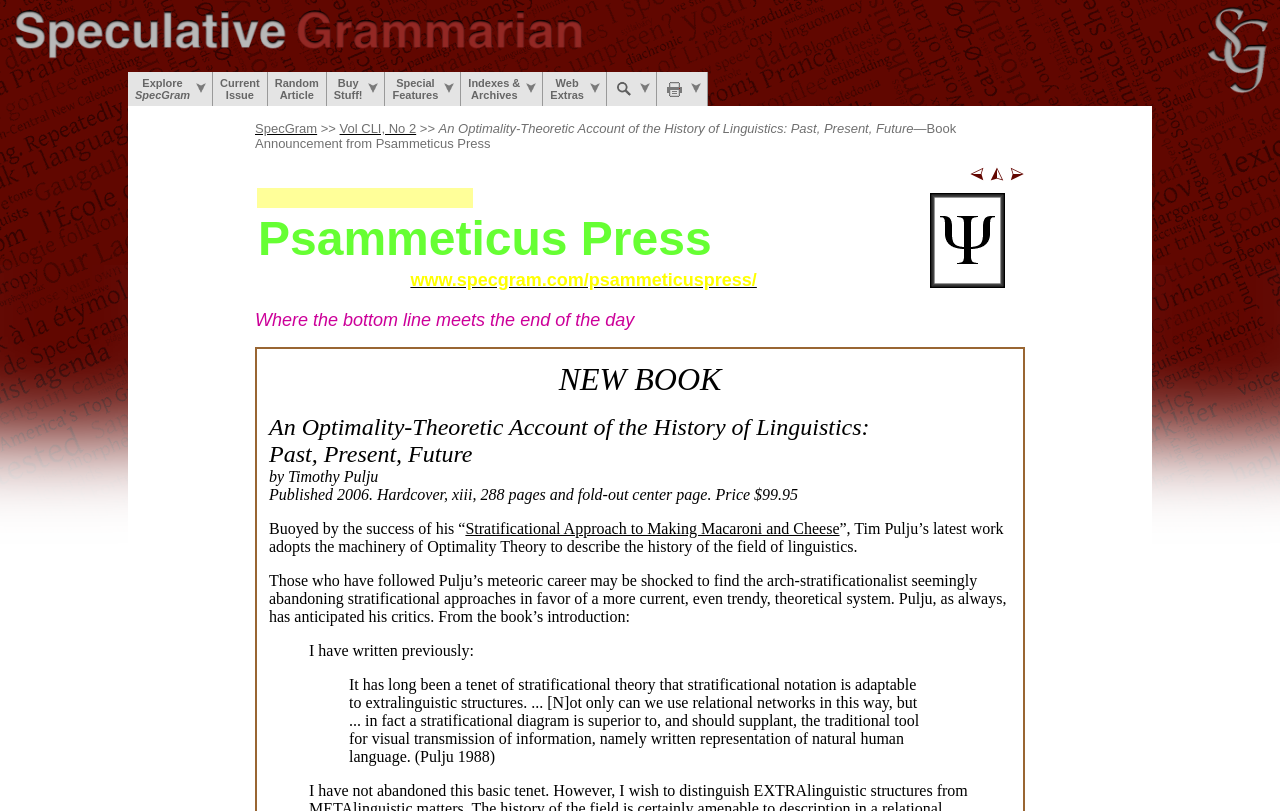What is the author's name?
Answer the question in a detailed and comprehensive manner.

I found the answer by looking at the content of the webpage, where the author's name 'Tim Pulju' is mentioned in the context of his previous work. It is likely to be the author of the book being announced.